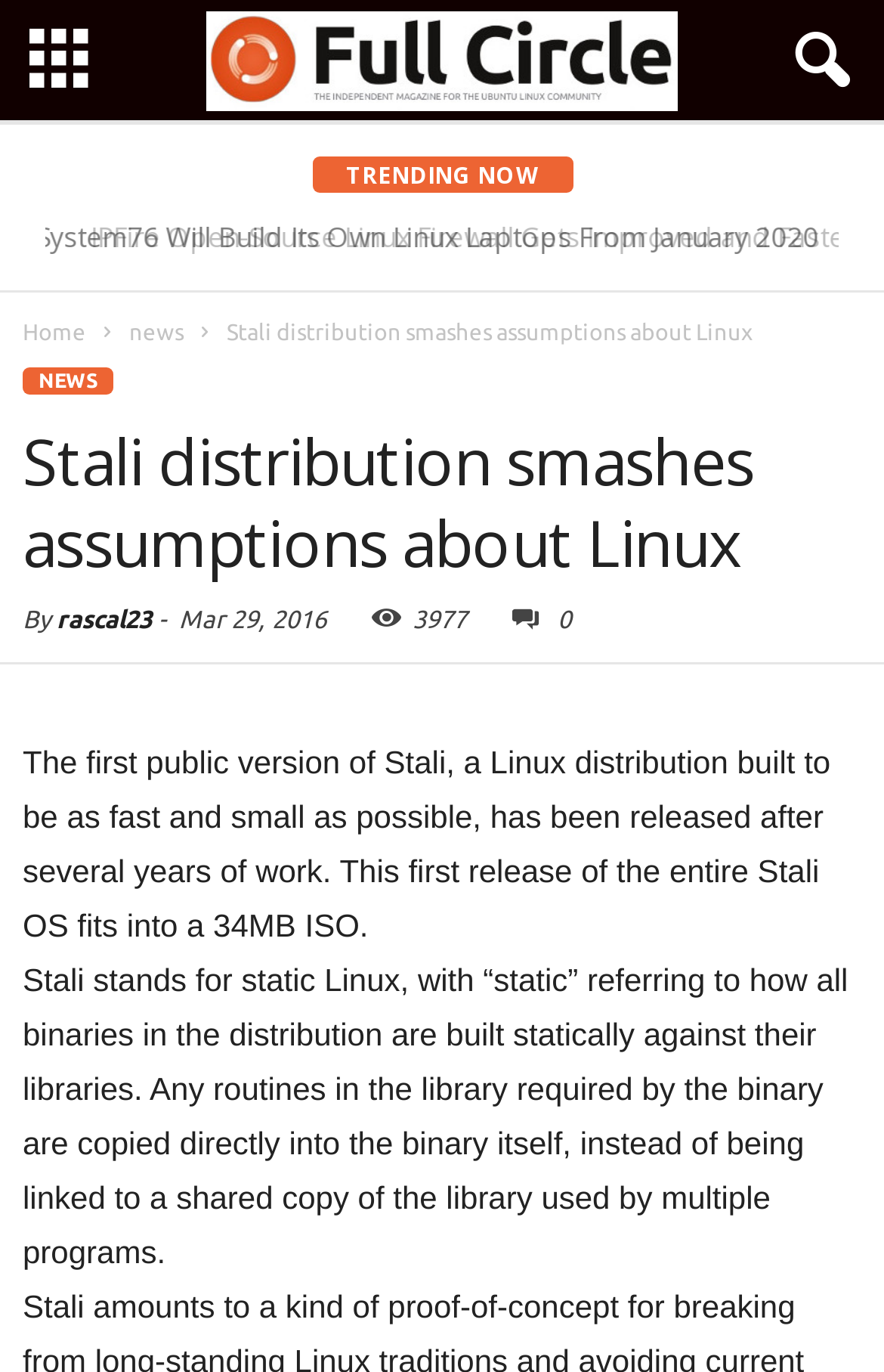Please provide the bounding box coordinates for the element that needs to be clicked to perform the instruction: "Click the trending now button". The coordinates must consist of four float numbers between 0 and 1, formatted as [left, top, right, bottom].

[0.391, 0.116, 0.609, 0.139]